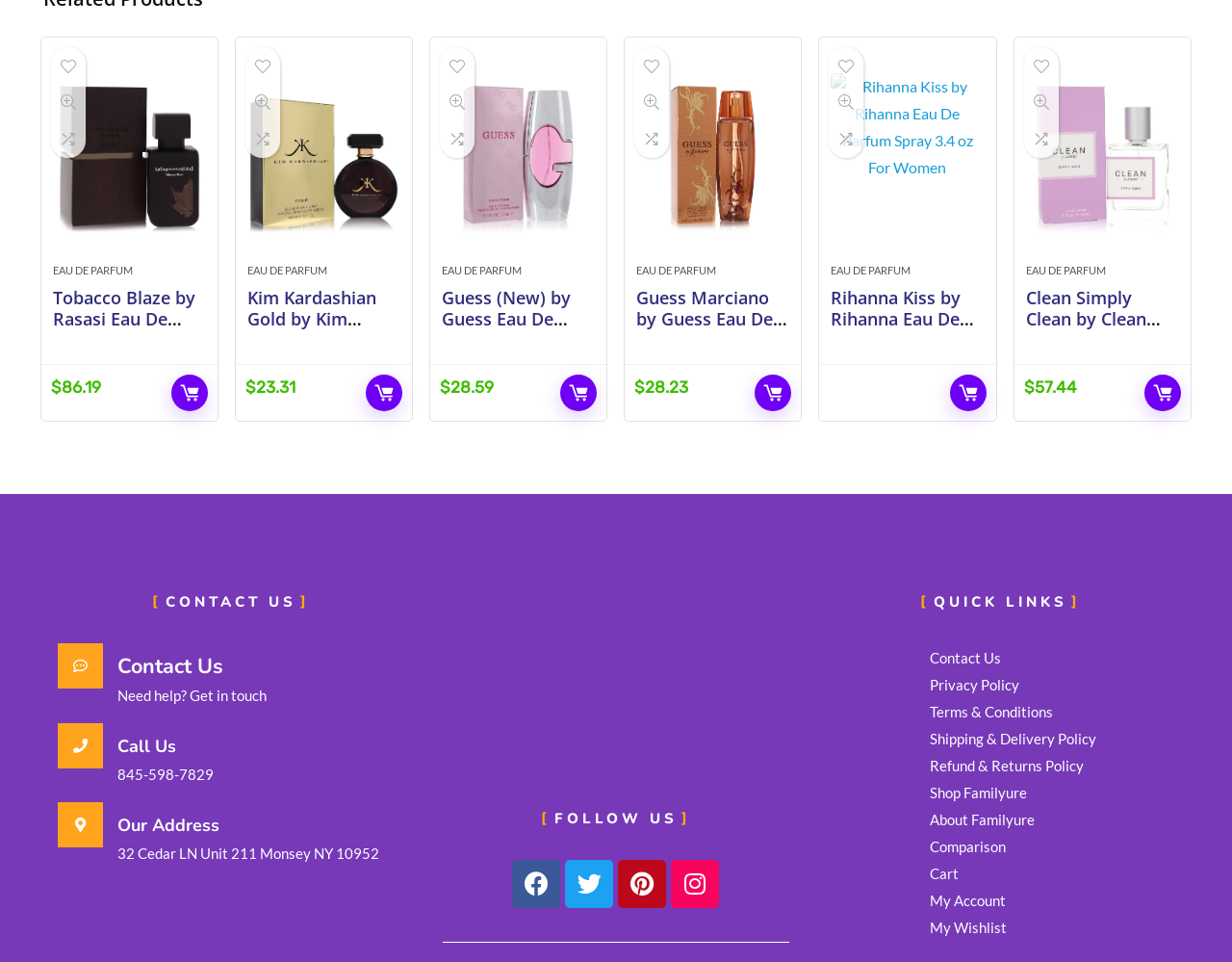Specify the bounding box coordinates of the area that needs to be clicked to achieve the following instruction: "Add Tobacco Blaze by Rasasi Eau De Parfum Spray 2.5 oz For Men to cart".

[0.139, 0.389, 0.169, 0.427]